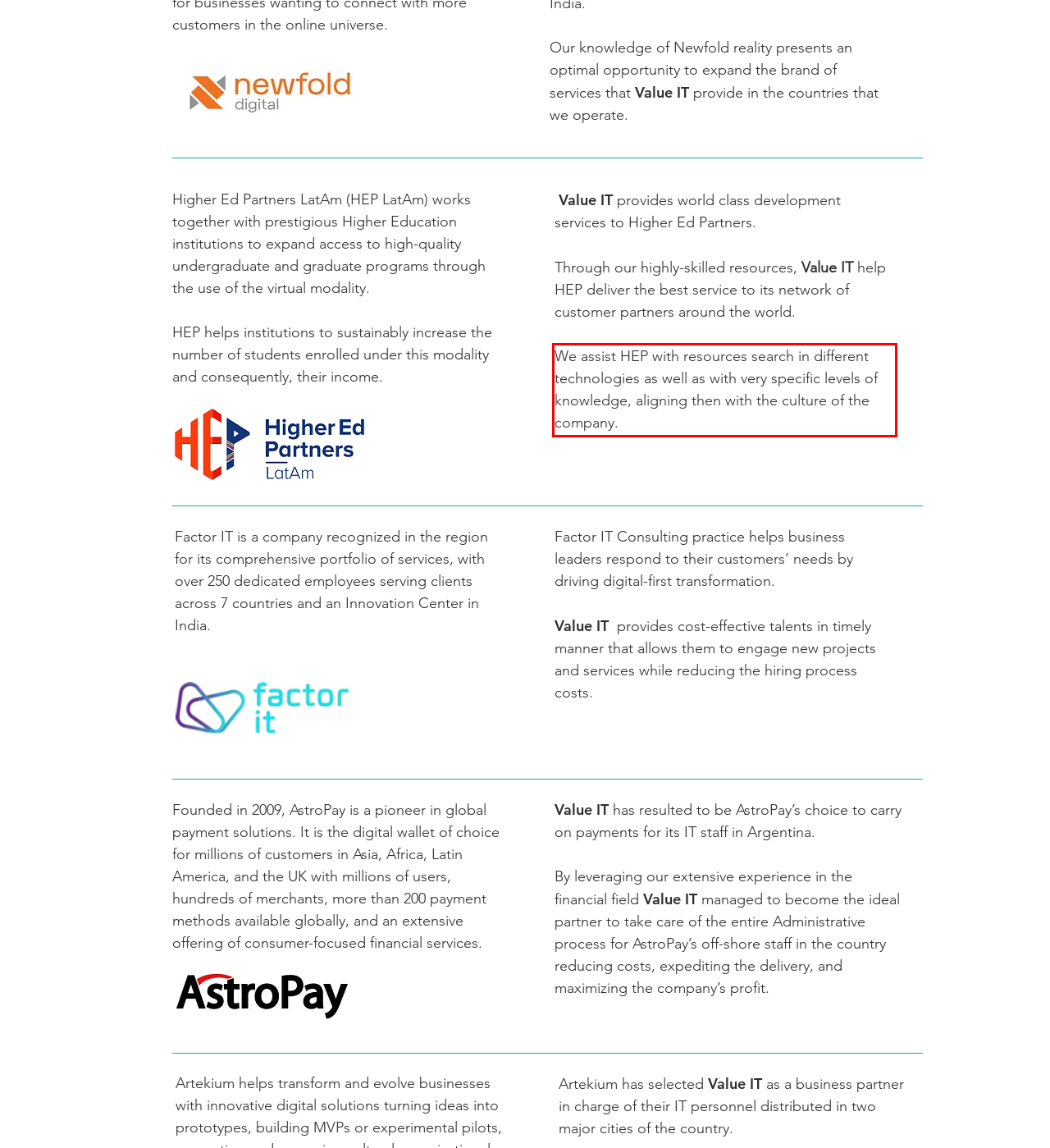You have a screenshot with a red rectangle around a UI element. Recognize and extract the text within this red bounding box using OCR.

We assist HEP with resources search in different technologies as well as with very specific levels of knowledge, aligning then with the culture of the company.